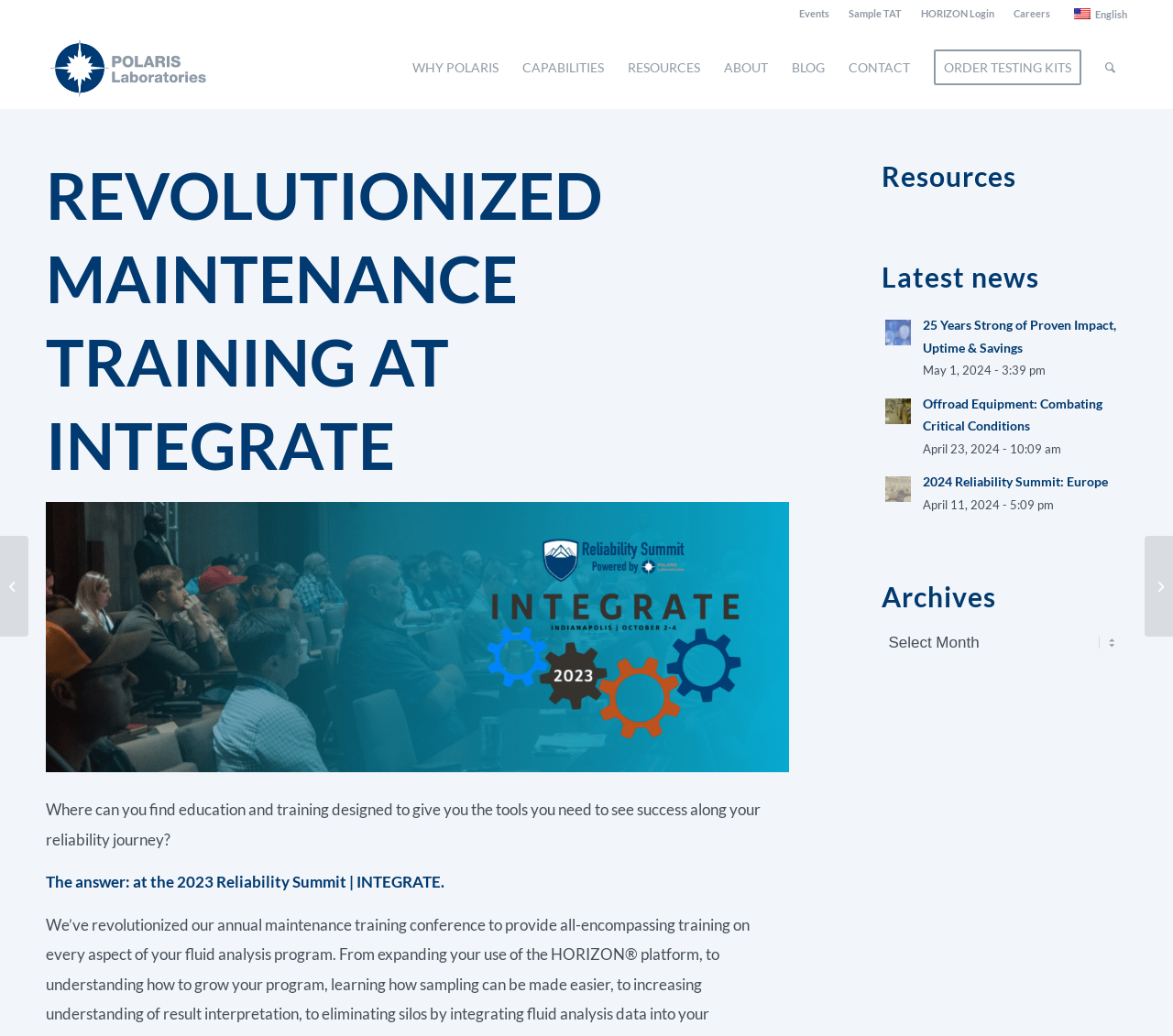Based on the visual content of the image, answer the question thoroughly: What is the title of the latest news article?

I found the answer by looking at the news section on the webpage, which lists several articles. The latest article is titled '25 Years Strong of Proven Impact, Uptime & Savings'.